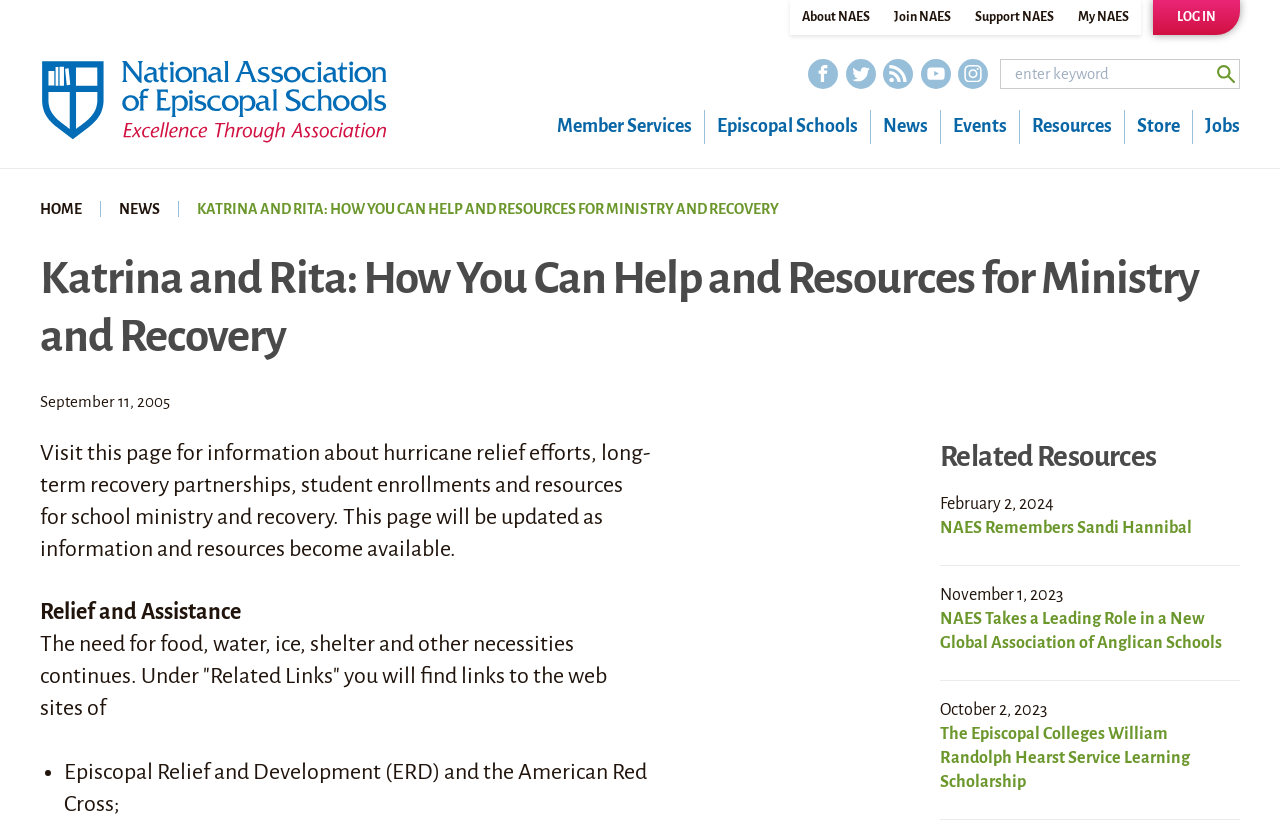How many news articles are listed?
Give a thorough and detailed response to the question.

I counted the number of news articles by looking at the section below the main heading, which lists several news articles with dates and titles. There are 4 news articles listed in total.